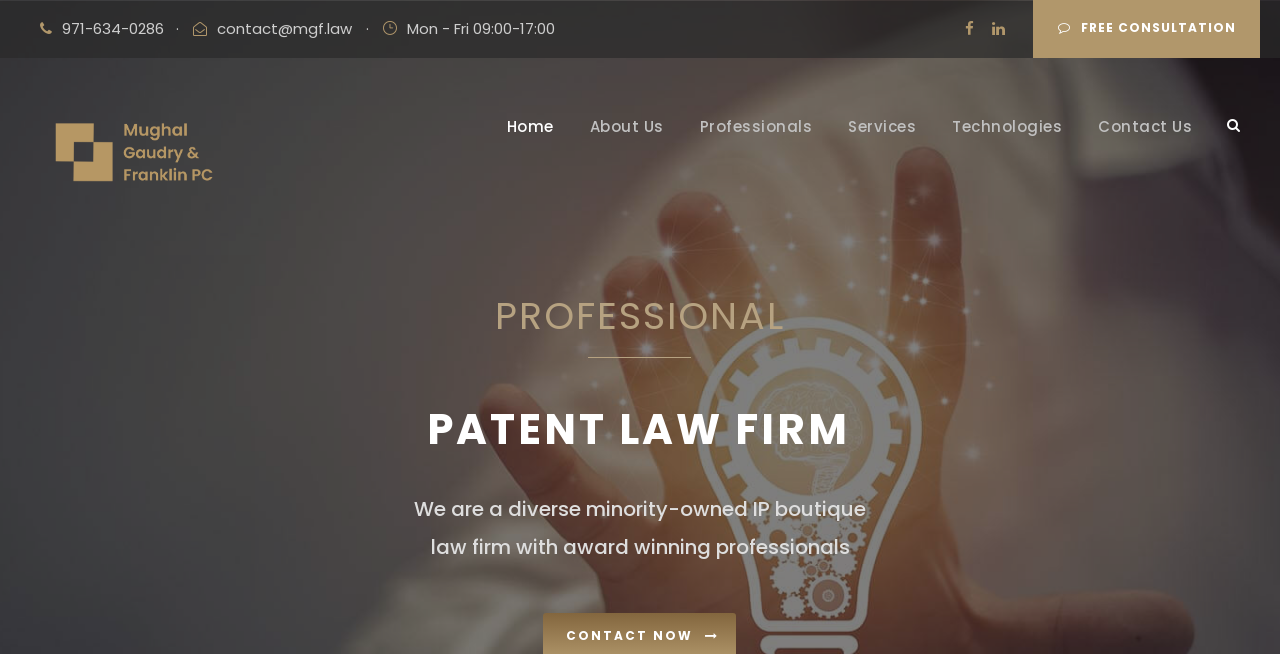Answer the following in one word or a short phrase: 
What is the phone number of the law firm?

971-634-0286